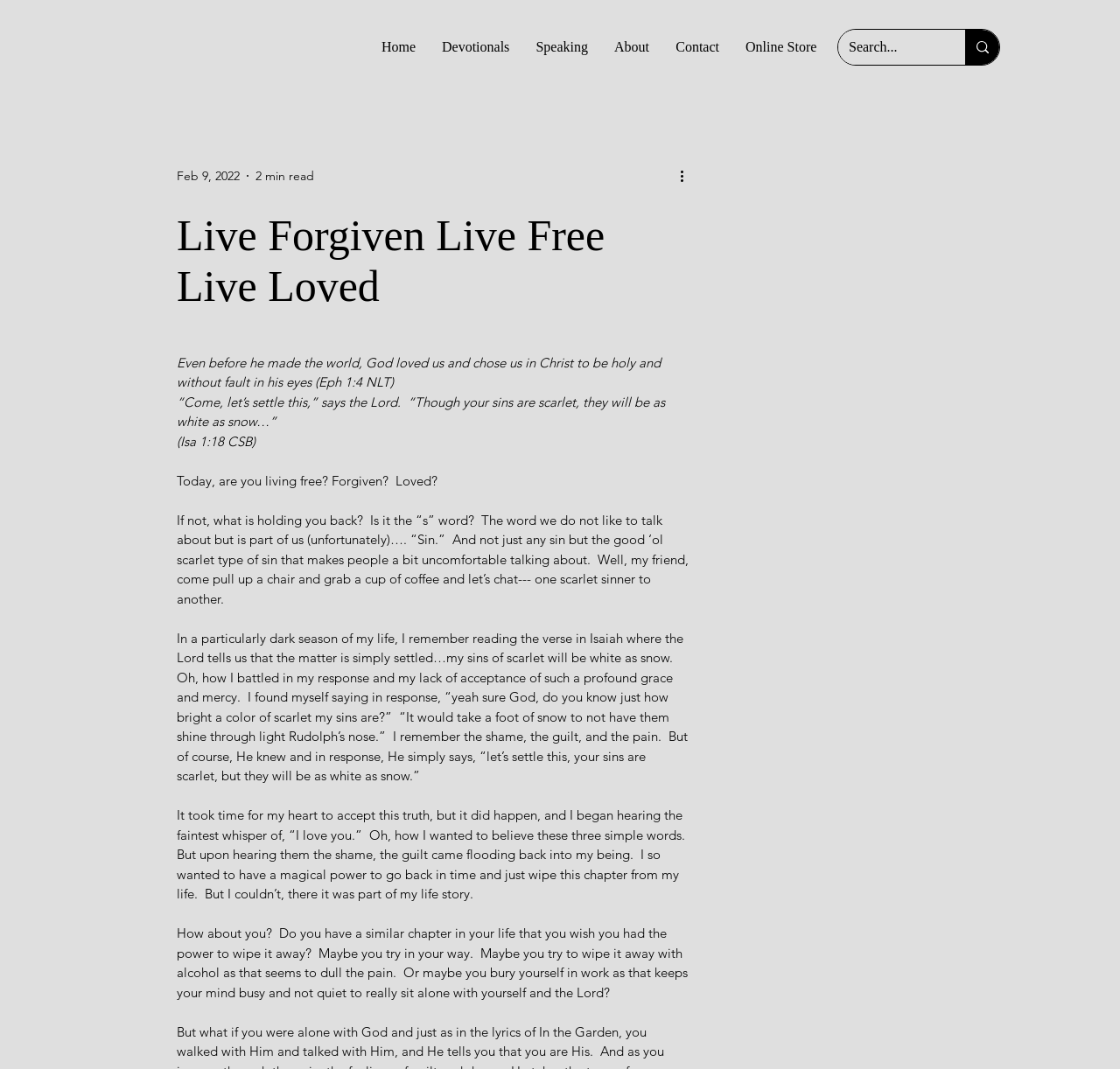What is the main heading displayed on the webpage? Please provide the text.

Live Forgiven Live Free Live Loved